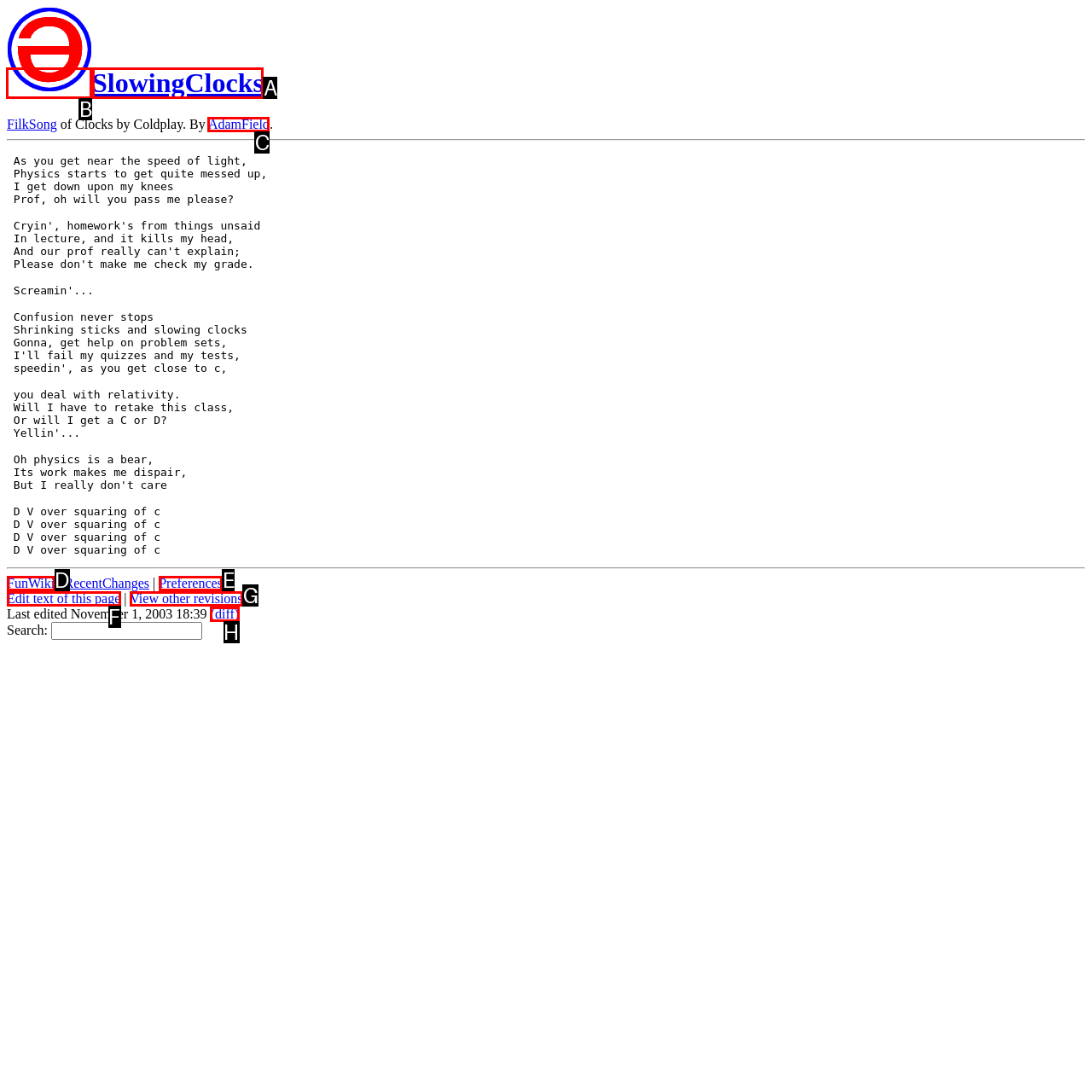To achieve the task: Click on the 'IMMEDIATE SERVICE' button, indicate the letter of the correct choice from the provided options.

None